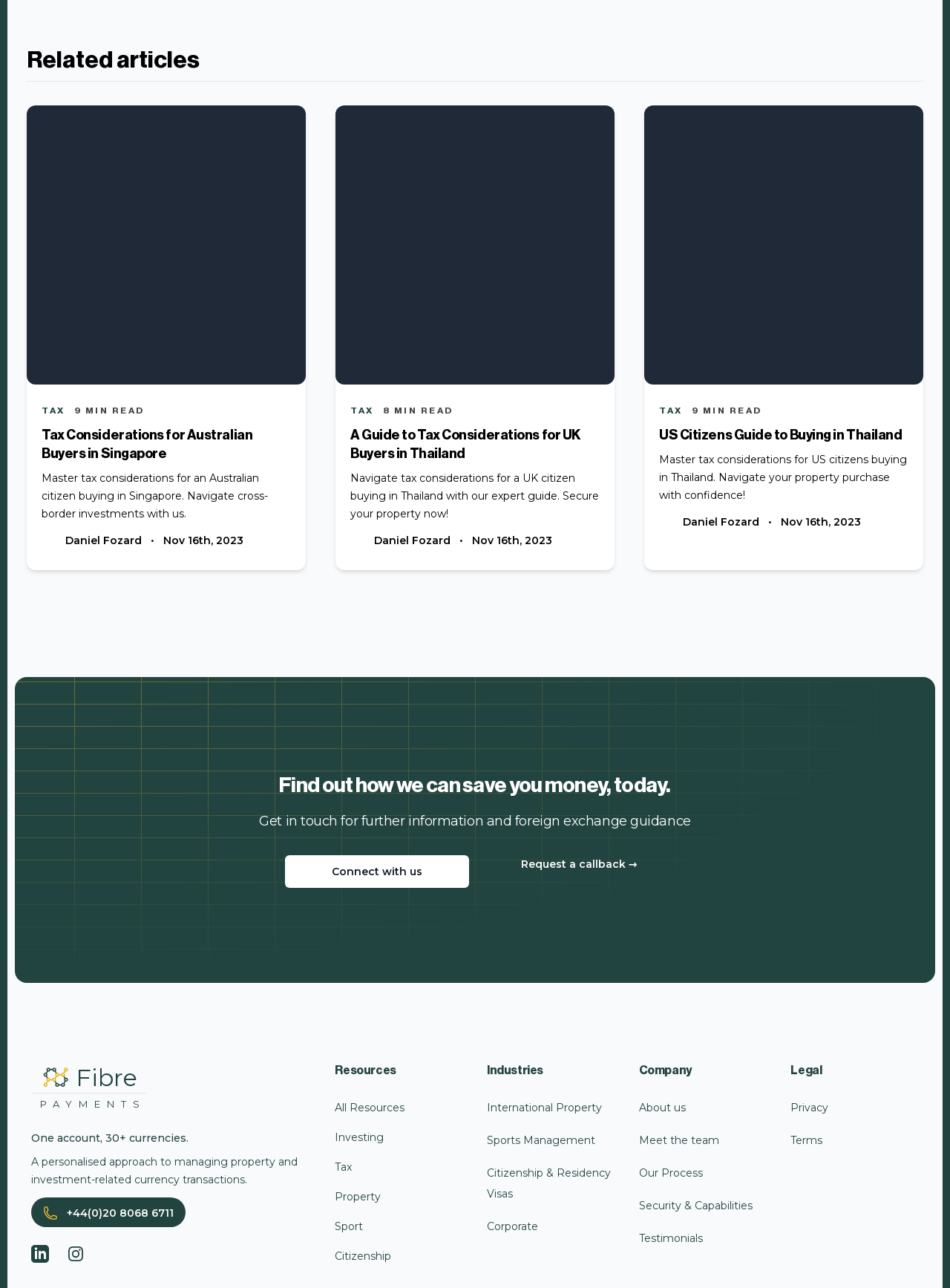What is the purpose of the 'Get in touch' section?
Answer the question with as much detail as possible.

The 'Get in touch' section contains a heading 'Find out how we can save you money, today.' and two links 'Connect with us' and 'Request a callback'. This suggests that the purpose of this section is to provide a way for users to contact the company for further information and guidance.